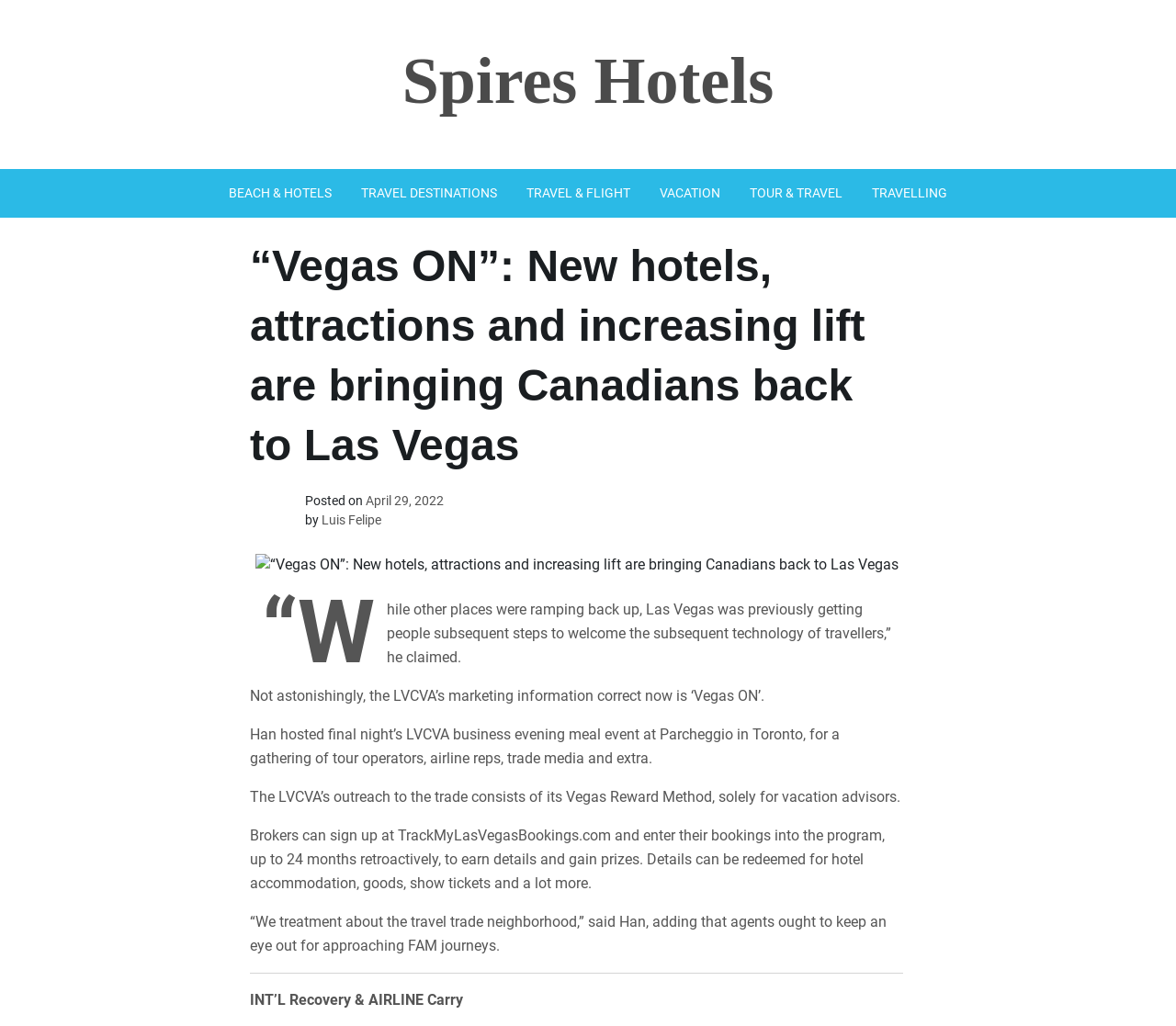Please identify the bounding box coordinates of the element I should click to complete this instruction: 'Read the article posted on April 29, 2022'. The coordinates should be given as four float numbers between 0 and 1, like this: [left, top, right, bottom].

[0.311, 0.481, 0.377, 0.495]